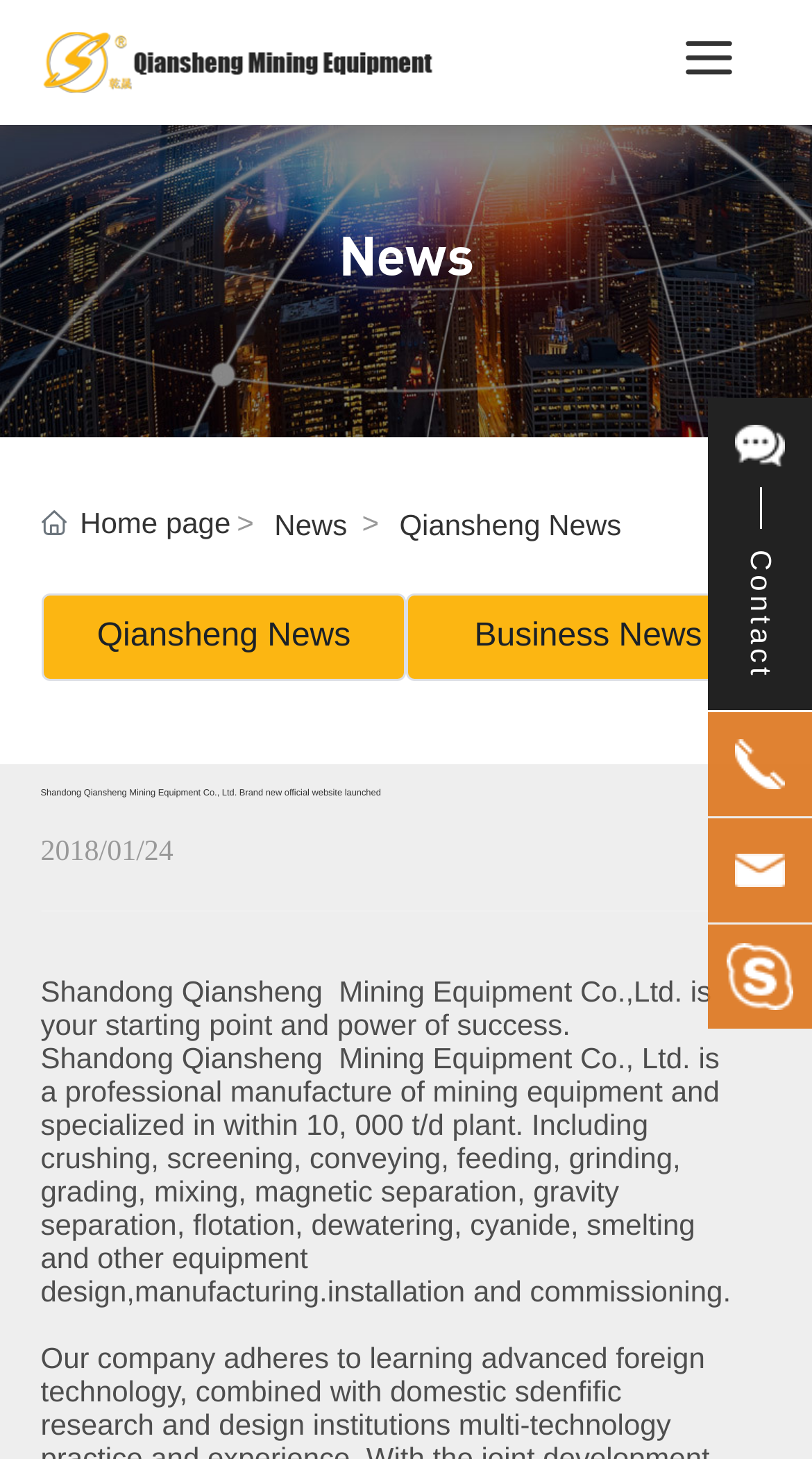Determine the bounding box coordinates for the UI element described. Format the coordinates as (top-left x, top-left y, bottom-right x, bottom-right y) and ensure all values are between 0 and 1. Element description: Qiansheng News

[0.119, 0.424, 0.432, 0.449]